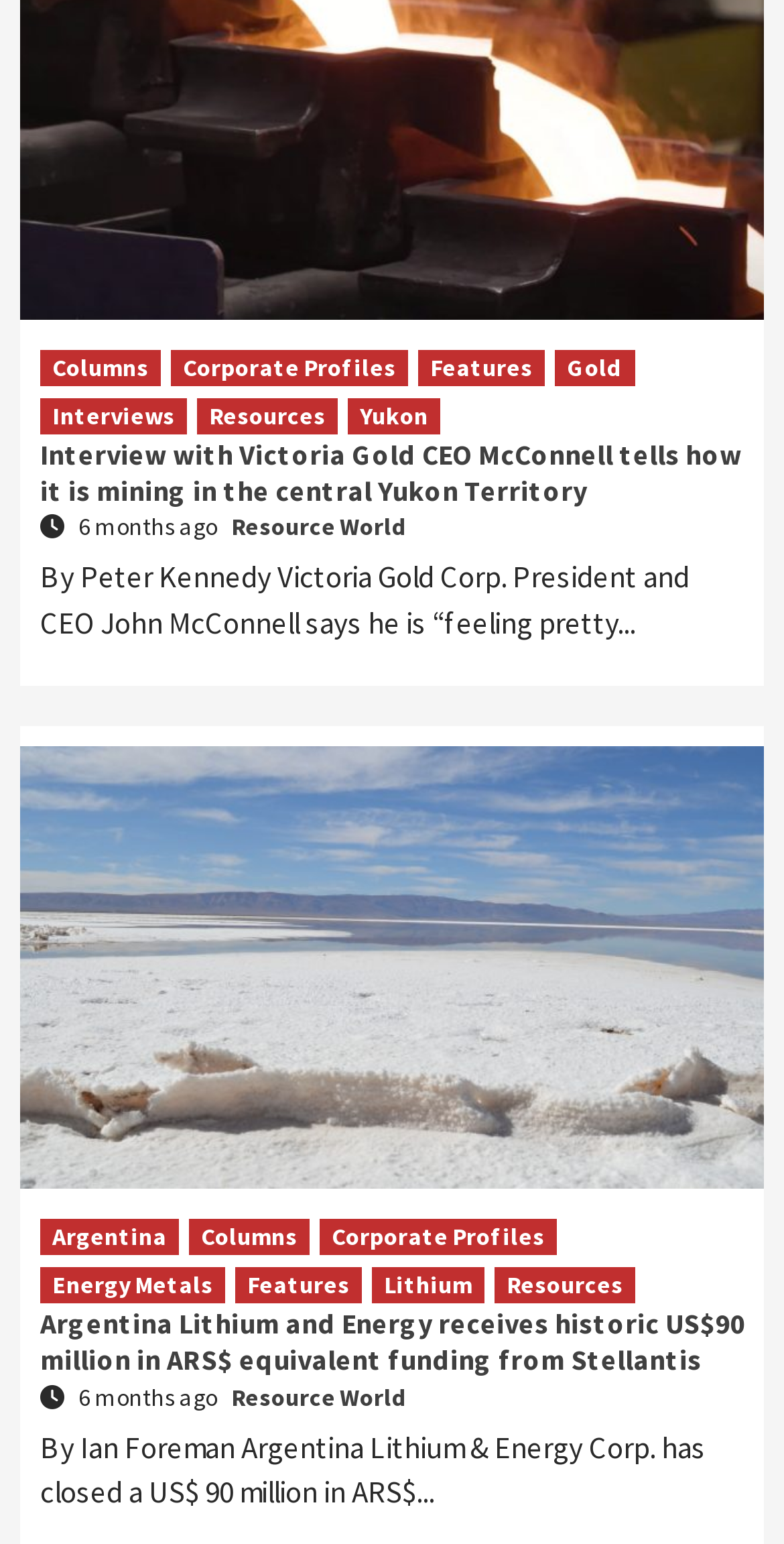What is the name of the publication or website?
Based on the visual content, answer with a single word or a brief phrase.

Resource World